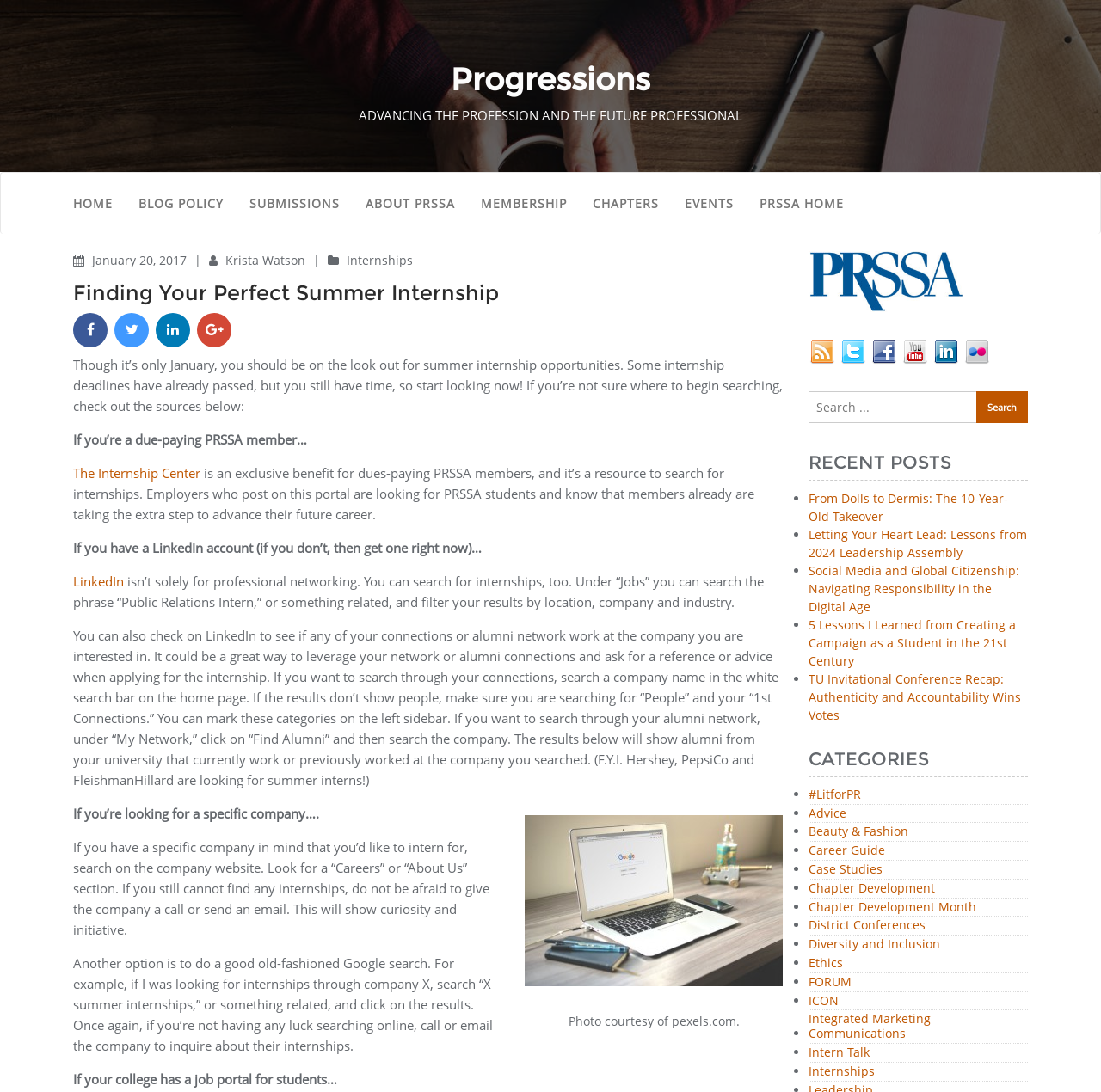Find the bounding box coordinates of the element's region that should be clicked in order to follow the given instruction: "Click on the 'HOME' link". The coordinates should consist of four float numbers between 0 and 1, i.e., [left, top, right, bottom].

[0.055, 0.166, 0.114, 0.206]